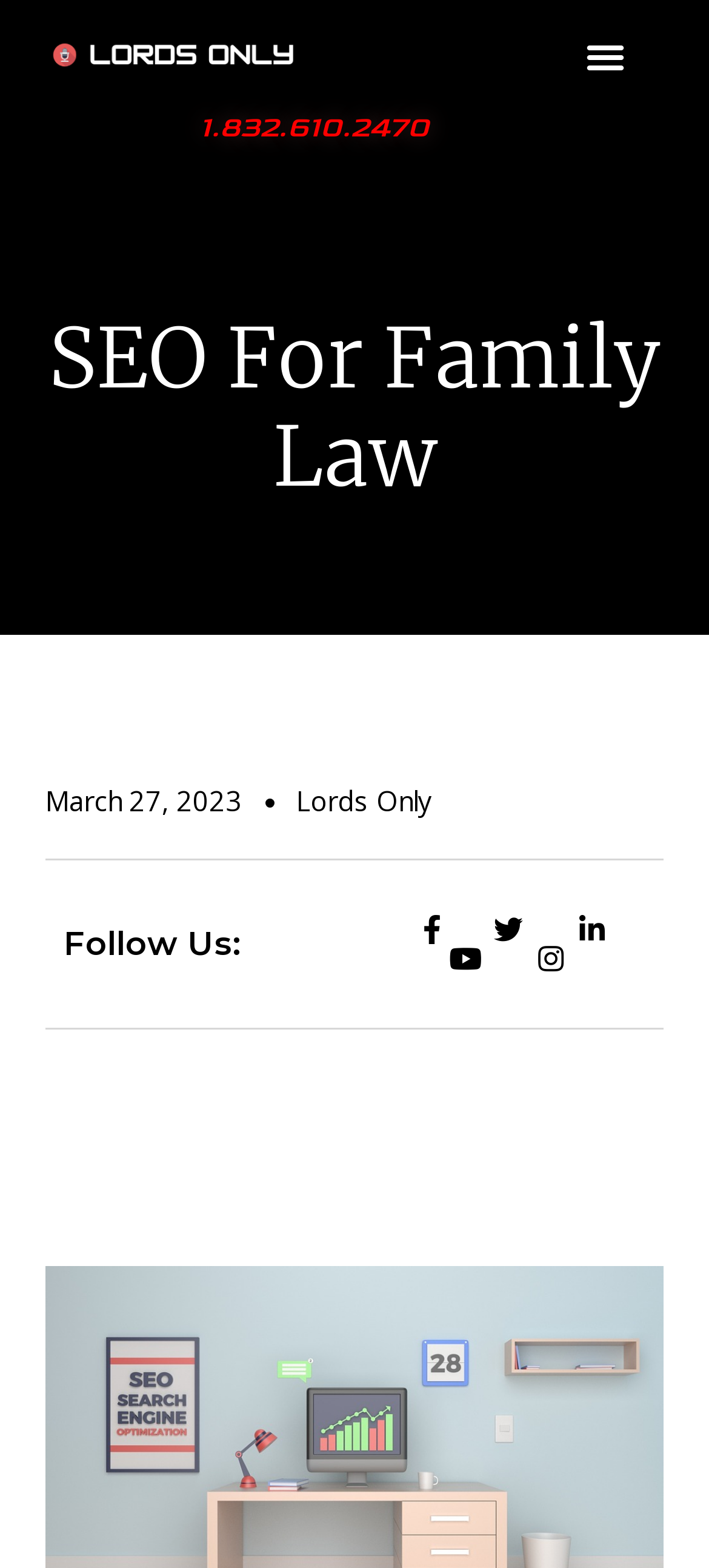Identify and generate the primary title of the webpage.

SEO For Family Law